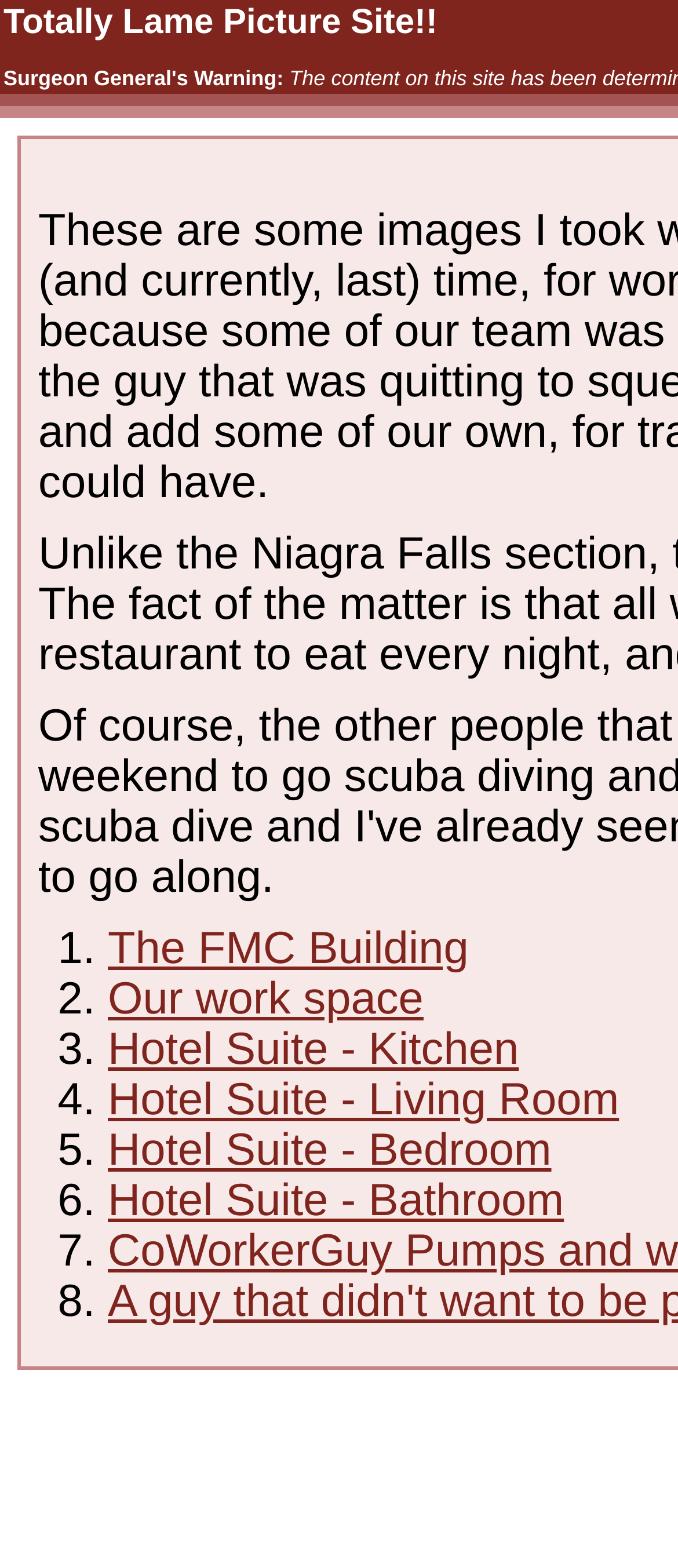Find the bounding box coordinates for the UI element that matches this description: "Hotel Suite - Bathroom".

[0.159, 0.751, 0.832, 0.782]